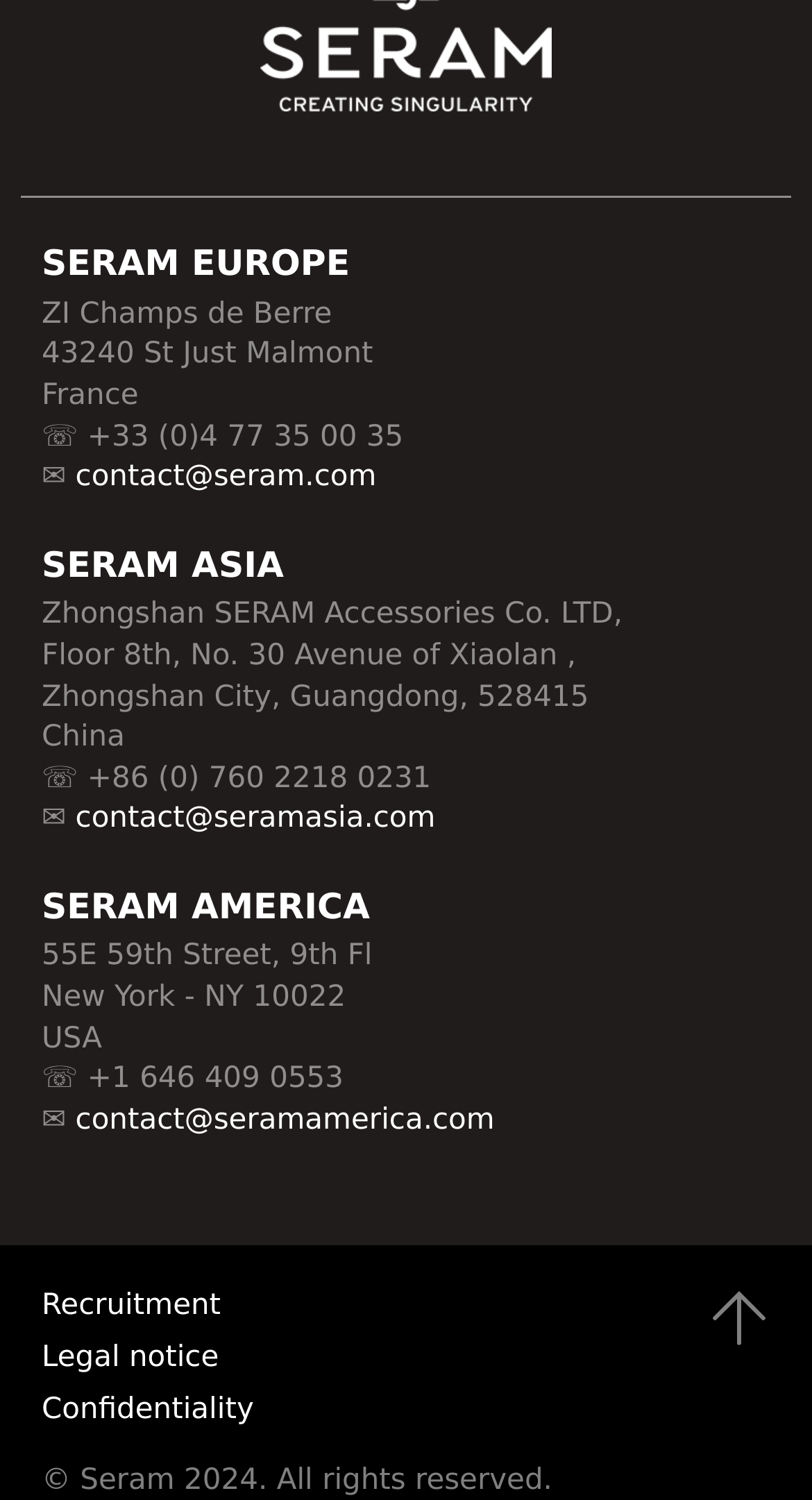Determine the bounding box coordinates of the UI element described by: "powered by Convertful".

None